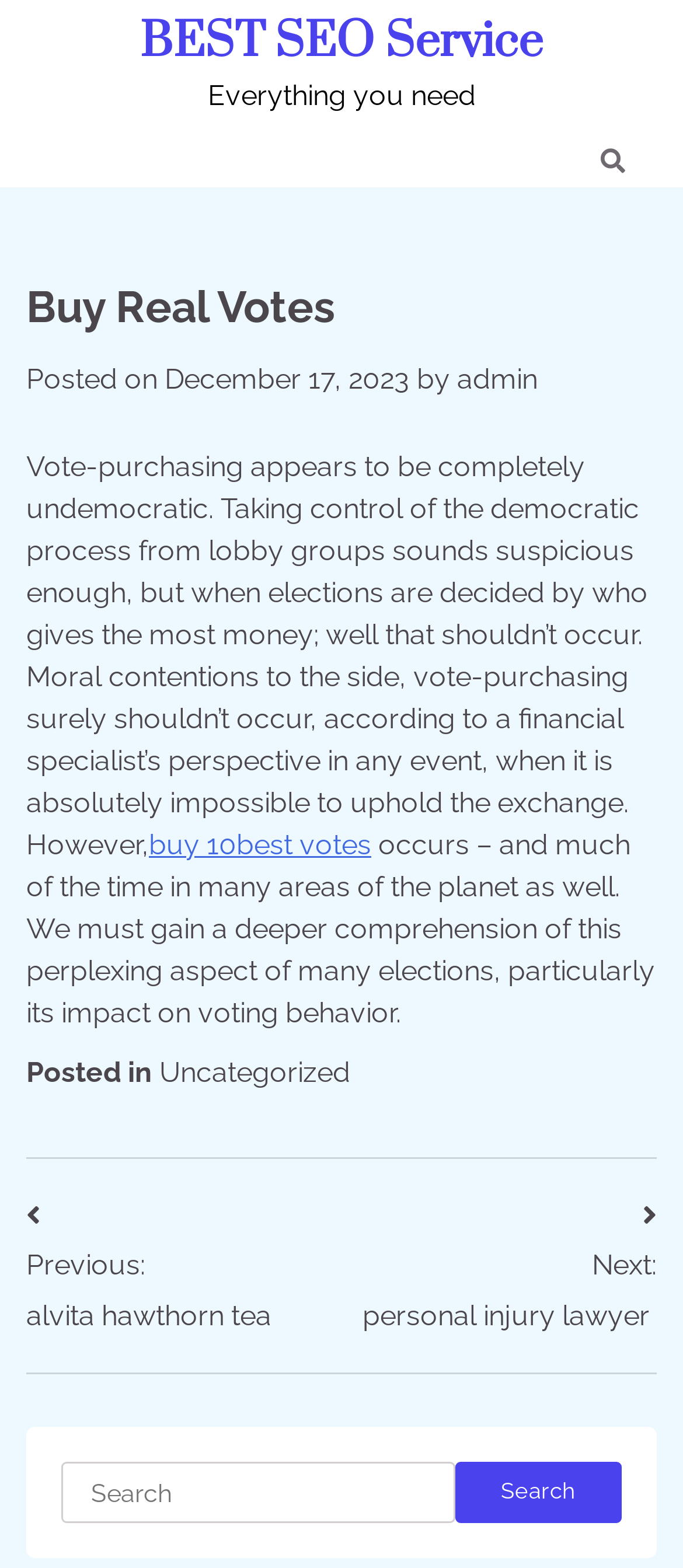From the given element description: "December 17, 2023December 18, 2023", find the bounding box for the UI element. Provide the coordinates as four float numbers between 0 and 1, in the order [left, top, right, bottom].

[0.241, 0.231, 0.6, 0.252]